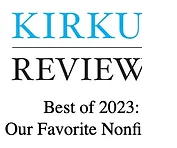Using the information shown in the image, answer the question with as much detail as possible: What type of books are celebrated in this list?

The title card from Kirkus Reviews announces their selection of the 'Best of 2023: Our Favorite Nonfiction' books, which means the list celebrates outstanding nonfiction works that have made an impact.